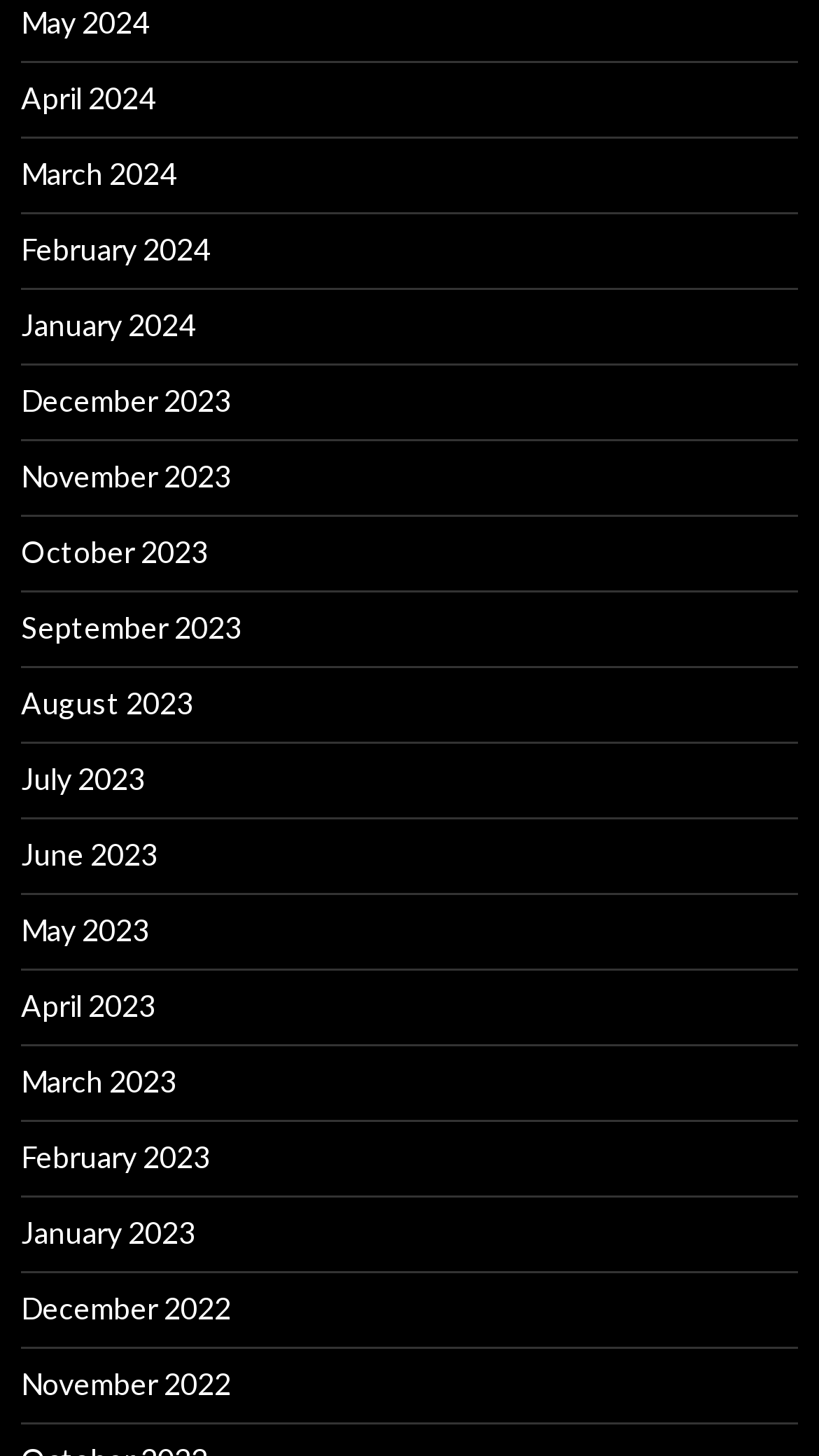Provide a single word or phrase to answer the given question: 
How many months are listed in total?

24